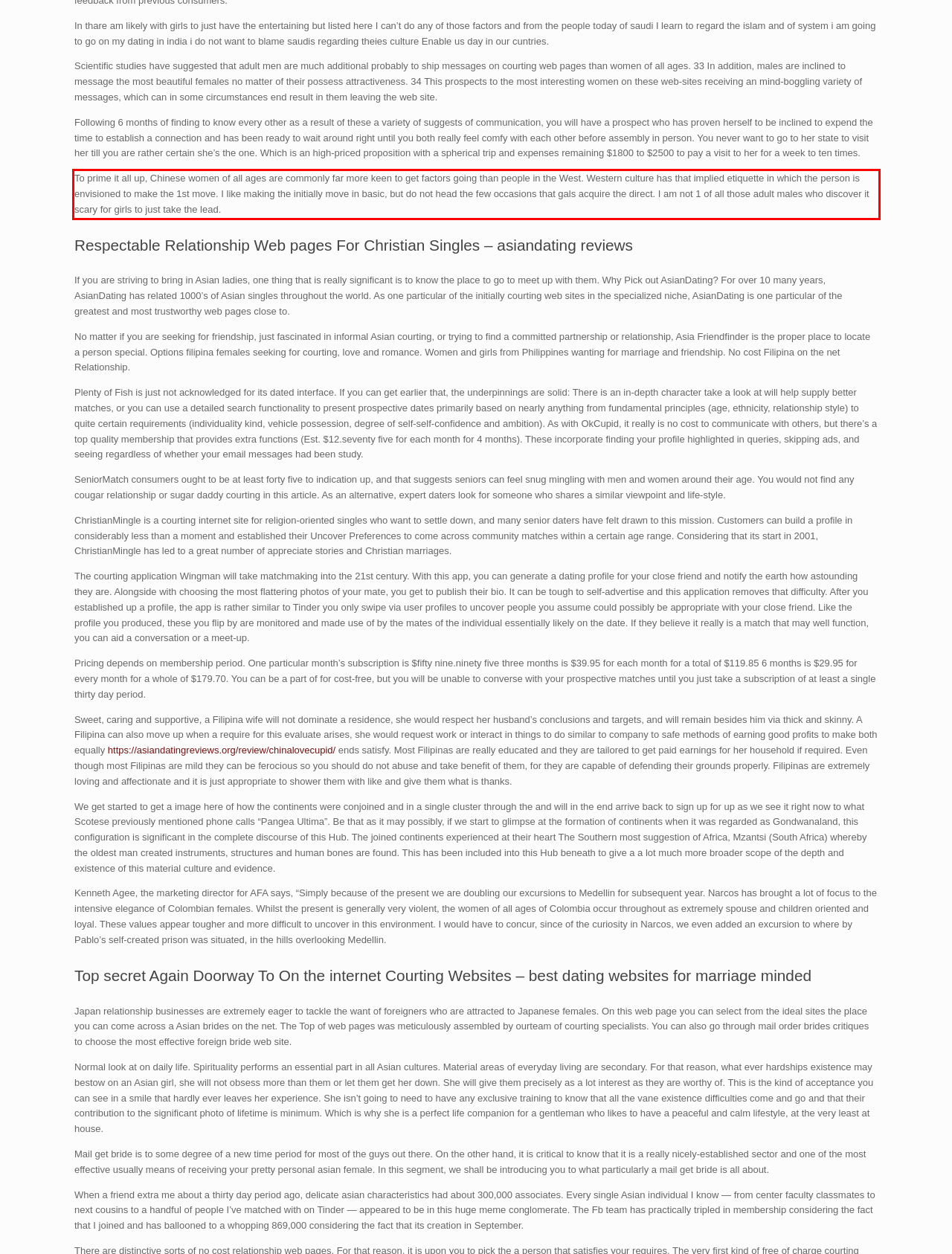You have a webpage screenshot with a red rectangle surrounding a UI element. Extract the text content from within this red bounding box.

To prime it all up, Chinese women of all ages are commonly far more keen to get factors going than people in the West. Western culture has that implied etiquette in which the person is envisioned to make the 1st move. I like making the initially move in basic, but do not head the few occasions that gals acquire the direct. I am not 1 of all those adult males who discover it scary for girls to just take the lead.